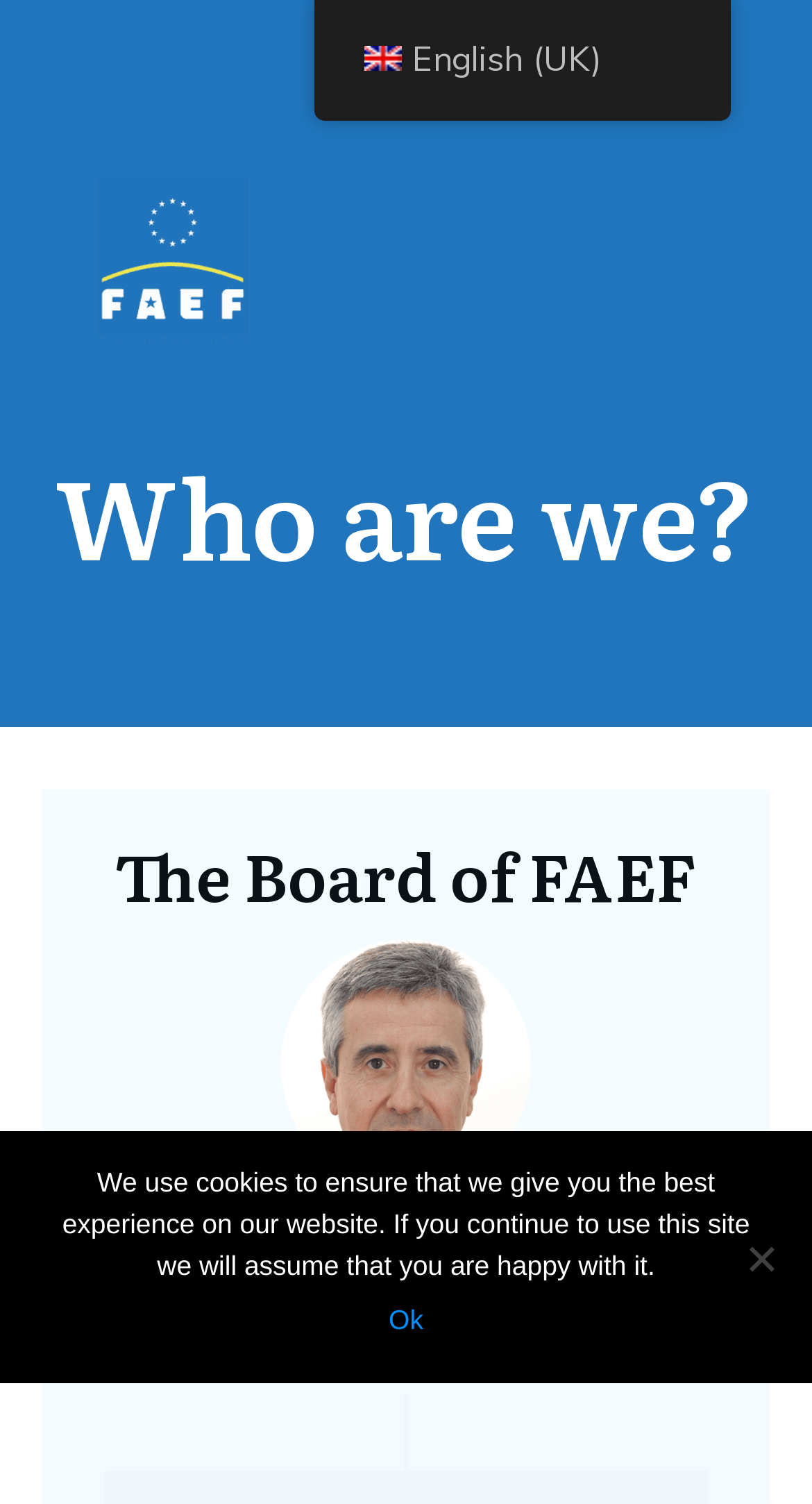Find the bounding box of the web element that fits this description: "Who are we?".

[0.068, 0.287, 0.932, 0.395]